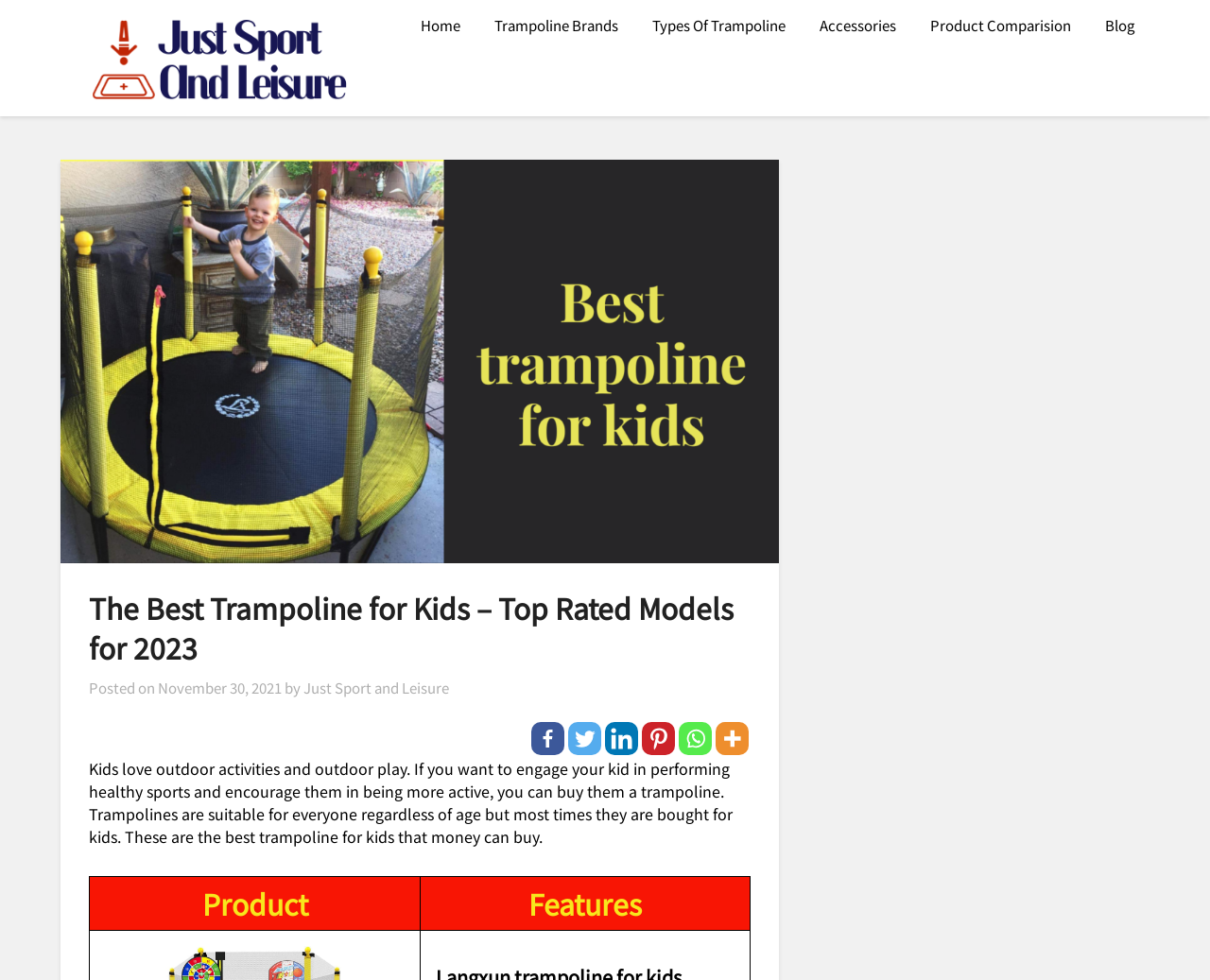Create a detailed description of the webpage's content and layout.

This webpage is about discovering the best trampolines for kids. At the top left, there is a logo of "Just Sport And Leisure" with a link to the company's website. Next to it, there is a navigation menu with links to "Home", "Trampoline Brands", "Types Of Trampoline", "Accessories", "Product Comparision", and "Blog".

Below the navigation menu, there is a large image of a trampoline, taking up most of the width of the page. Above the image, there is a header section with the title "The Best Trampoline for Kids – Top Rated Models for 2023" and a posting date of "November 30, 2021" by "Just Sport and Leisure".

To the right of the image, there are social media links to Facebook, Twitter, Linkedin, Pinterest, Whatsapp, and More. Below the image, there is a paragraph of text that discusses the benefits of trampolines for kids, encouraging outdoor activities and healthy sports.

Further down the page, there is a table with two columns, labeled "Product" and "Features". The table appears to be a comparison of different trampoline products, but the specific details are not provided in the accessibility tree.